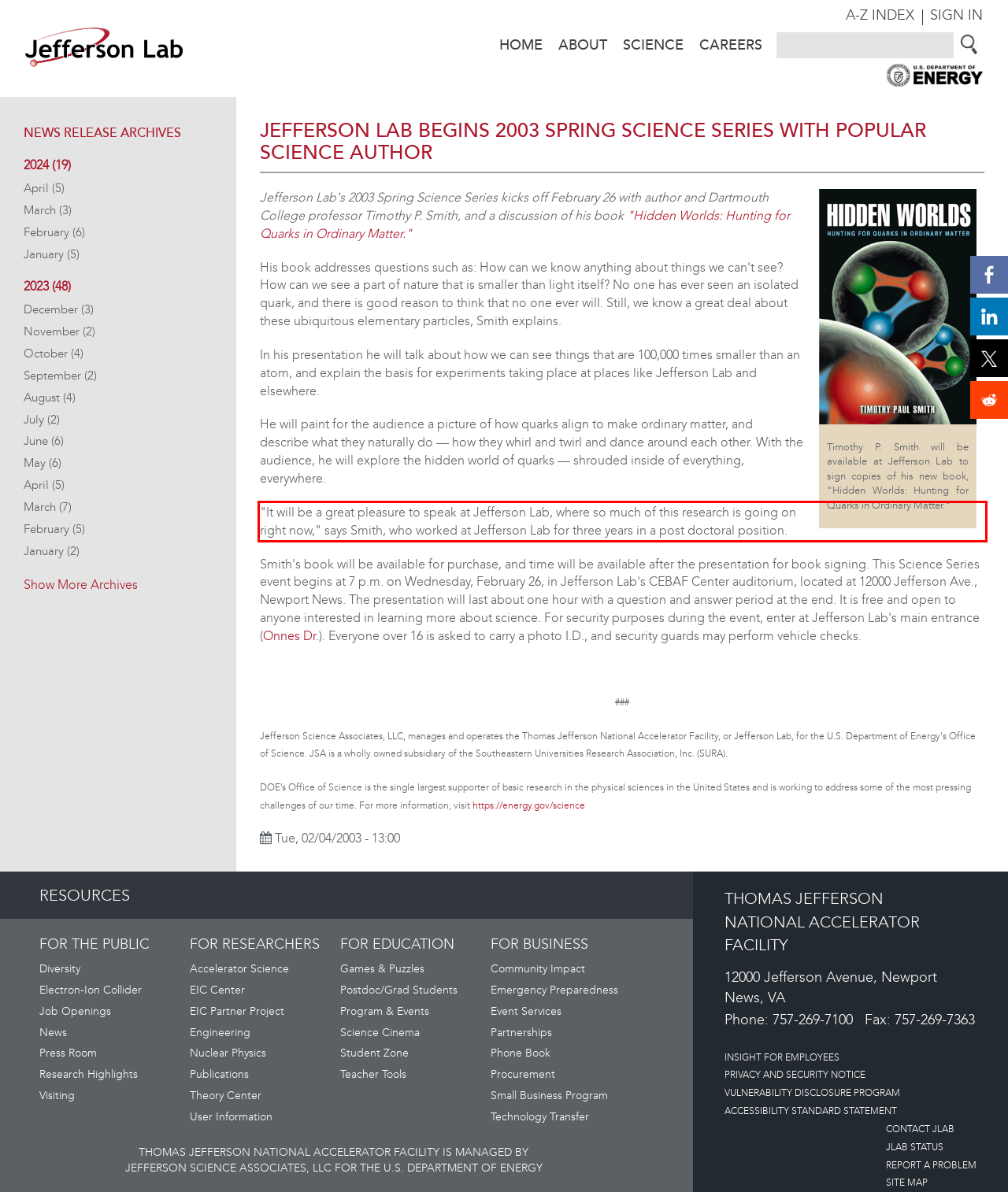Inspect the webpage screenshot that has a red bounding box and use OCR technology to read and display the text inside the red bounding box.

"It will be a great pleasure to speak at Jefferson Lab, where so much of this research is going on right now," says Smith, who worked at Jefferson Lab for three years in a post doctoral position.